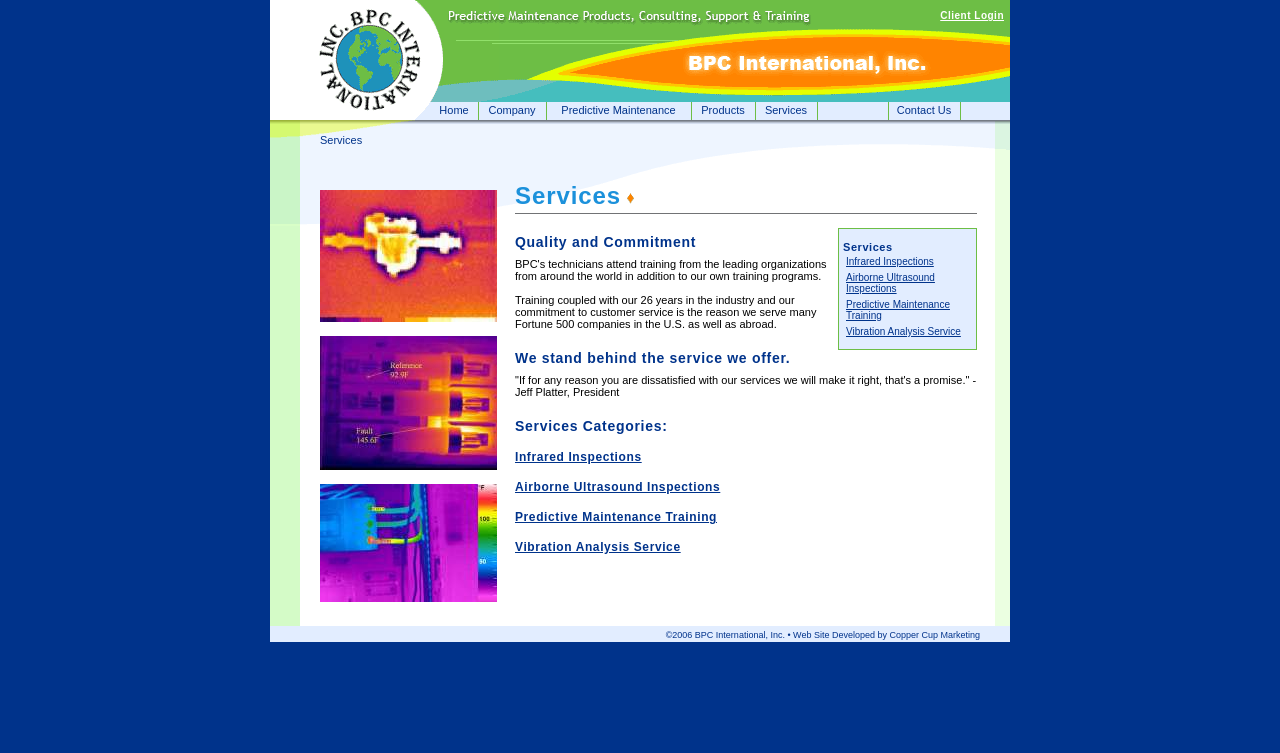Please specify the bounding box coordinates of the region to click in order to perform the following instruction: "Click on Client Login".

[0.735, 0.013, 0.784, 0.028]